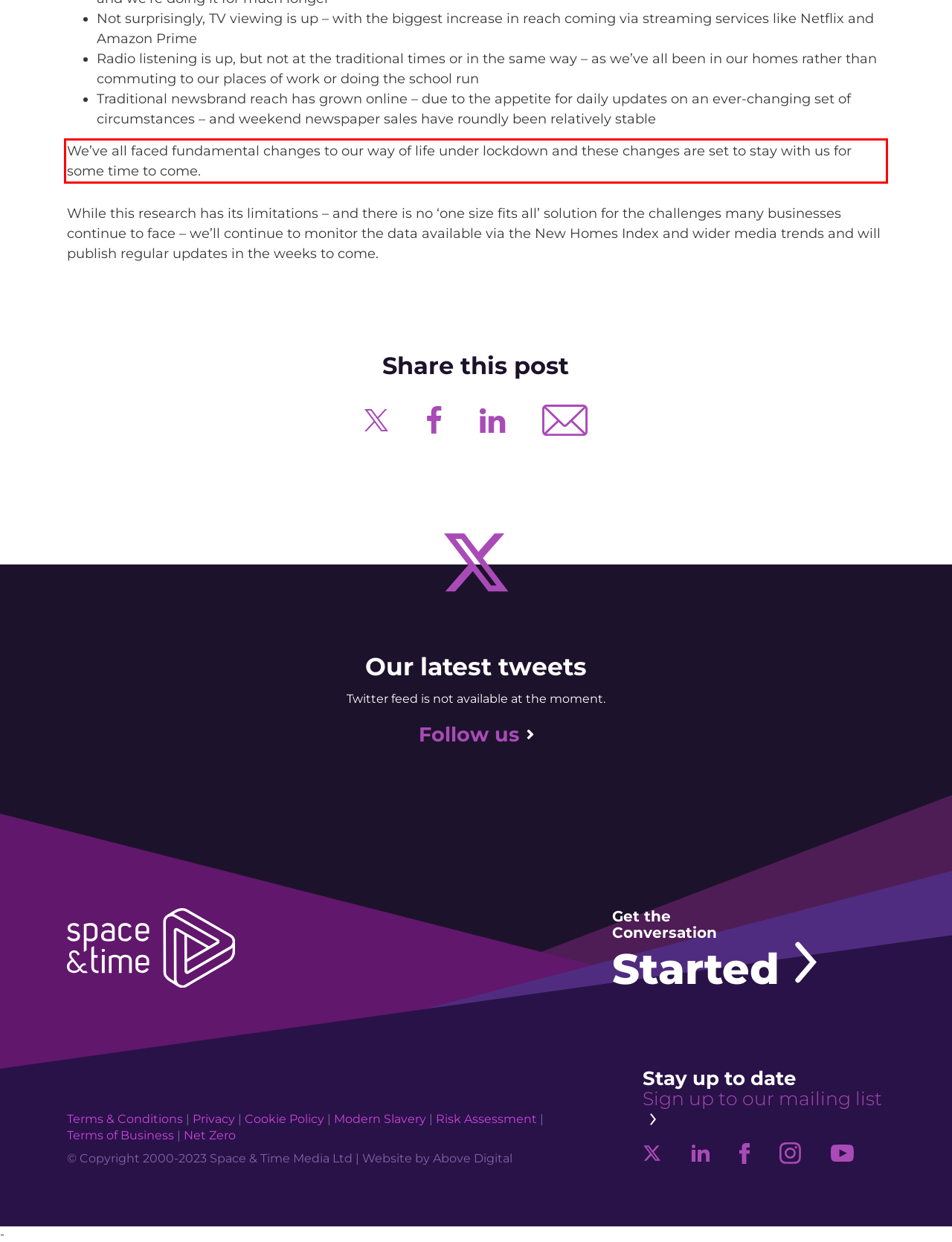Identify the text inside the red bounding box on the provided webpage screenshot by performing OCR.

We’ve all faced fundamental changes to our way of life under lockdown and these changes are set to stay with us for some time to come.